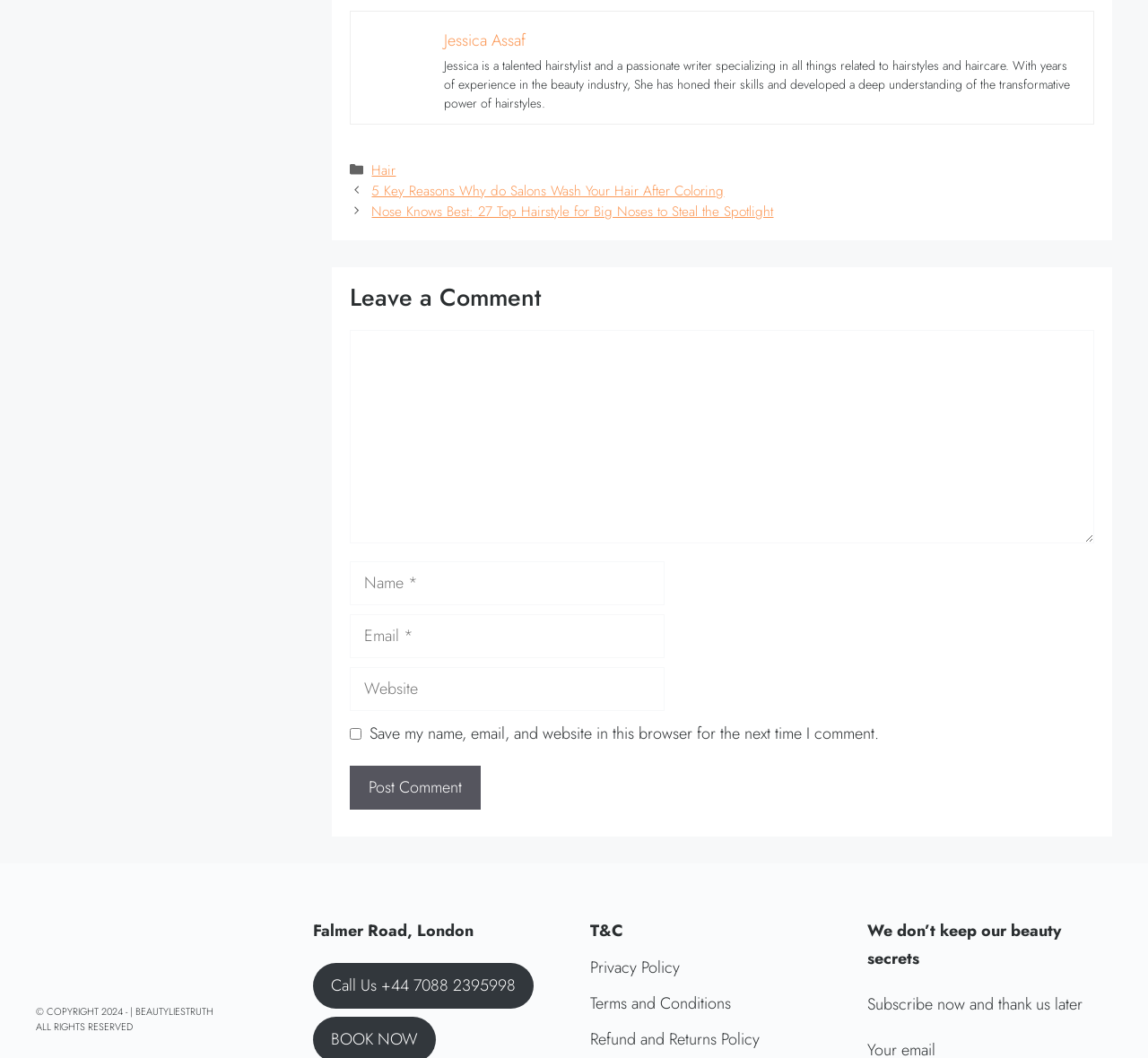What is the phone number to call?
Please give a detailed and elaborate answer to the question based on the image.

The button with the text 'Call Us +44 7088 2395998' suggests that this is the phone number to call.